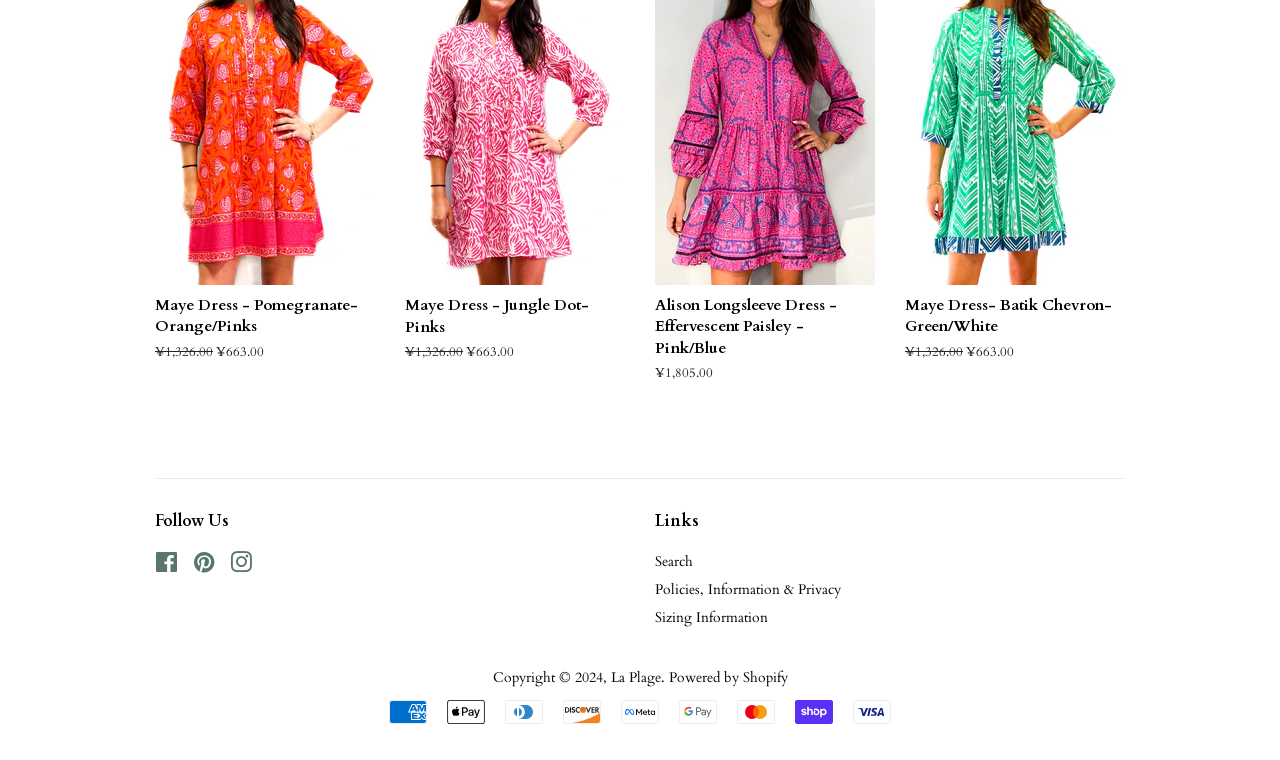Provide the bounding box coordinates of the HTML element this sentence describes: "La Plage". The bounding box coordinates consist of four float numbers between 0 and 1, i.e., [left, top, right, bottom].

[0.477, 0.878, 0.516, 0.903]